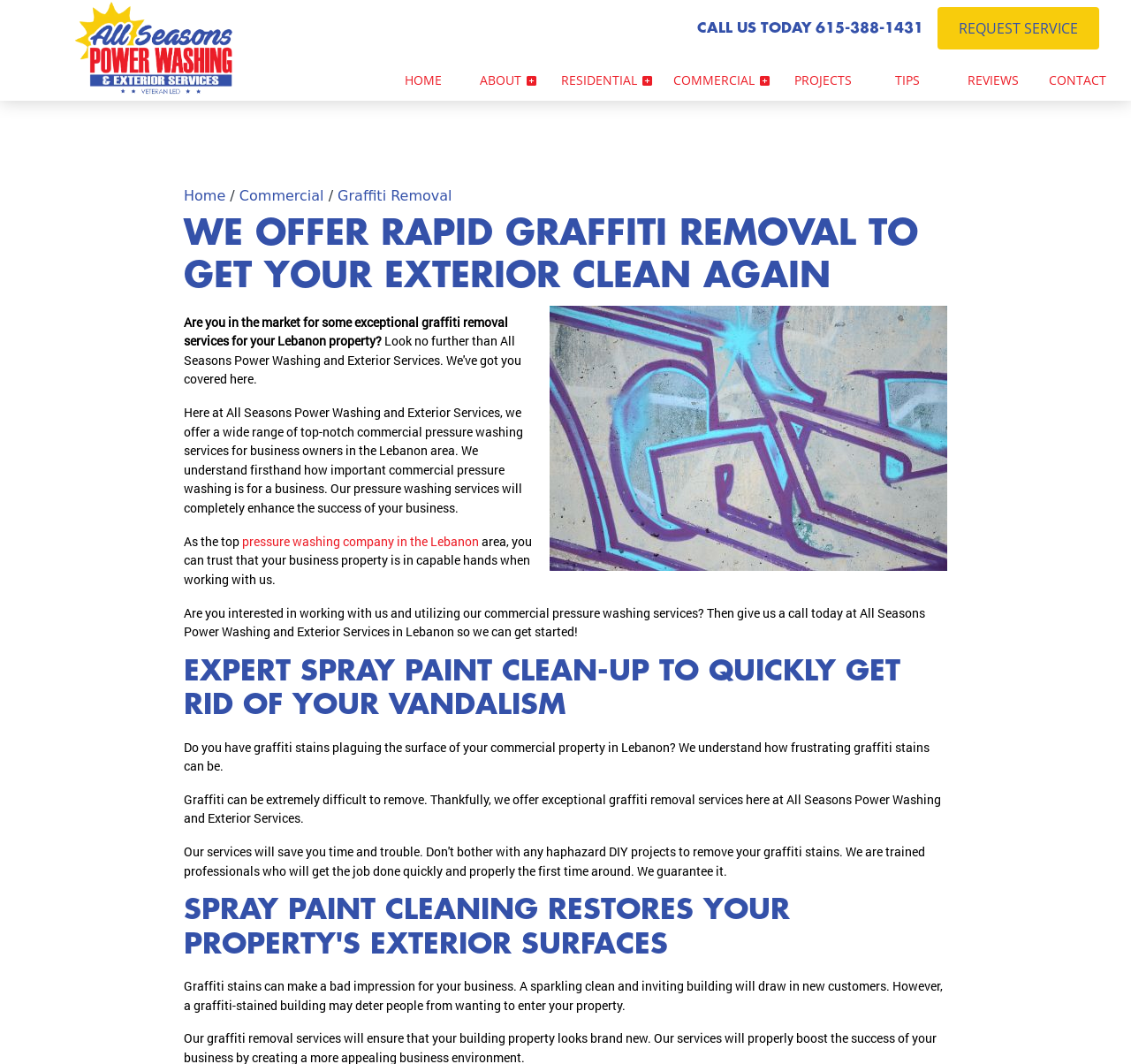What is the purpose of the commercial pressure washing services?
Please provide a single word or phrase answer based on the image.

To enhance business success